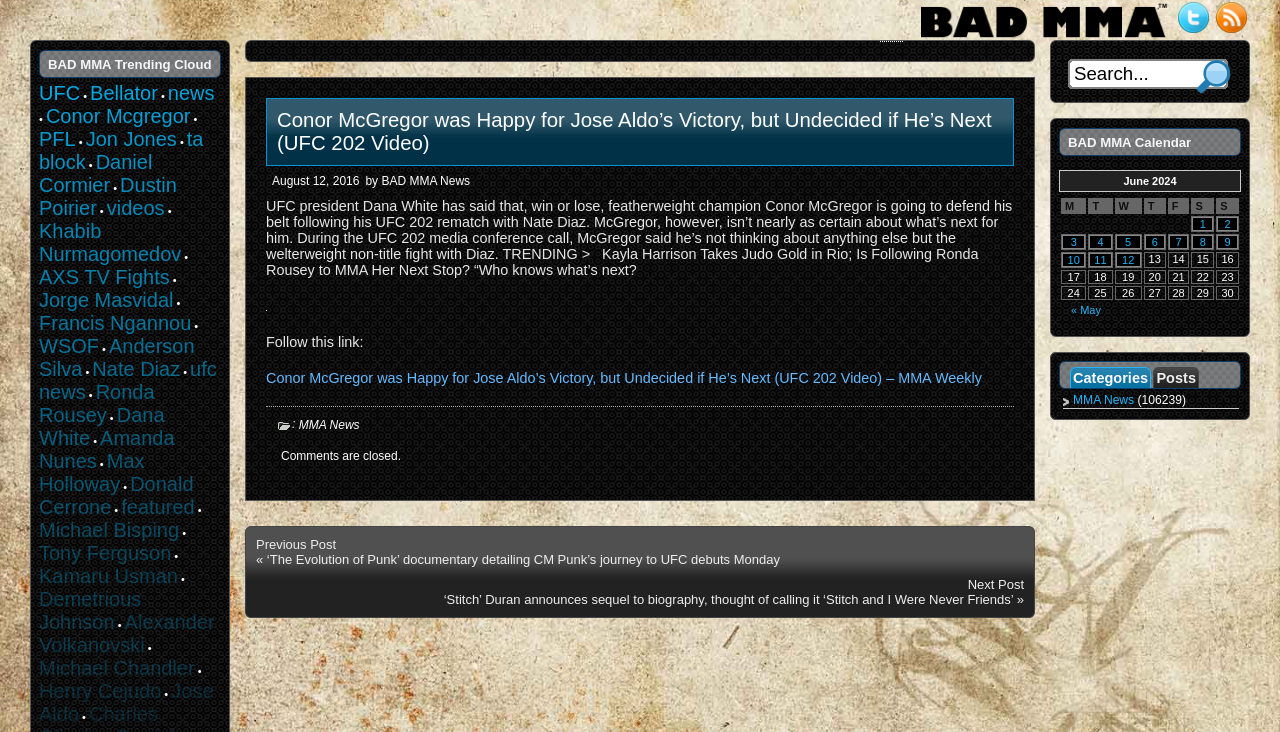Determine the webpage's heading and output its text content.

Conor McGregor was Happy for Jose Aldo’s Victory, but Undecided if He’s Next (UFC 202 Video)